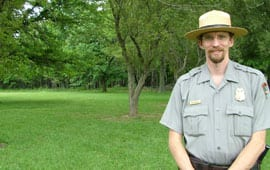Analyze the image and describe all key details you can observe.

The image features a park ranger standing proudly in a lush, green landscape. He is dressed in a grey uniform with a name tag, wearing a distinctive wide-brimmed hat that is characteristic of park rangers. The background showcases a vibrant field of grass dotted with trees, creating a serene and natural environment. The ranger's friendly demeanor suggests a welcoming presence, likely indicative of his role in educating visitors about the park and its natural resources. This scene not only highlights the beauty of the outdoors but also the importance of conservation efforts promoted by park services.